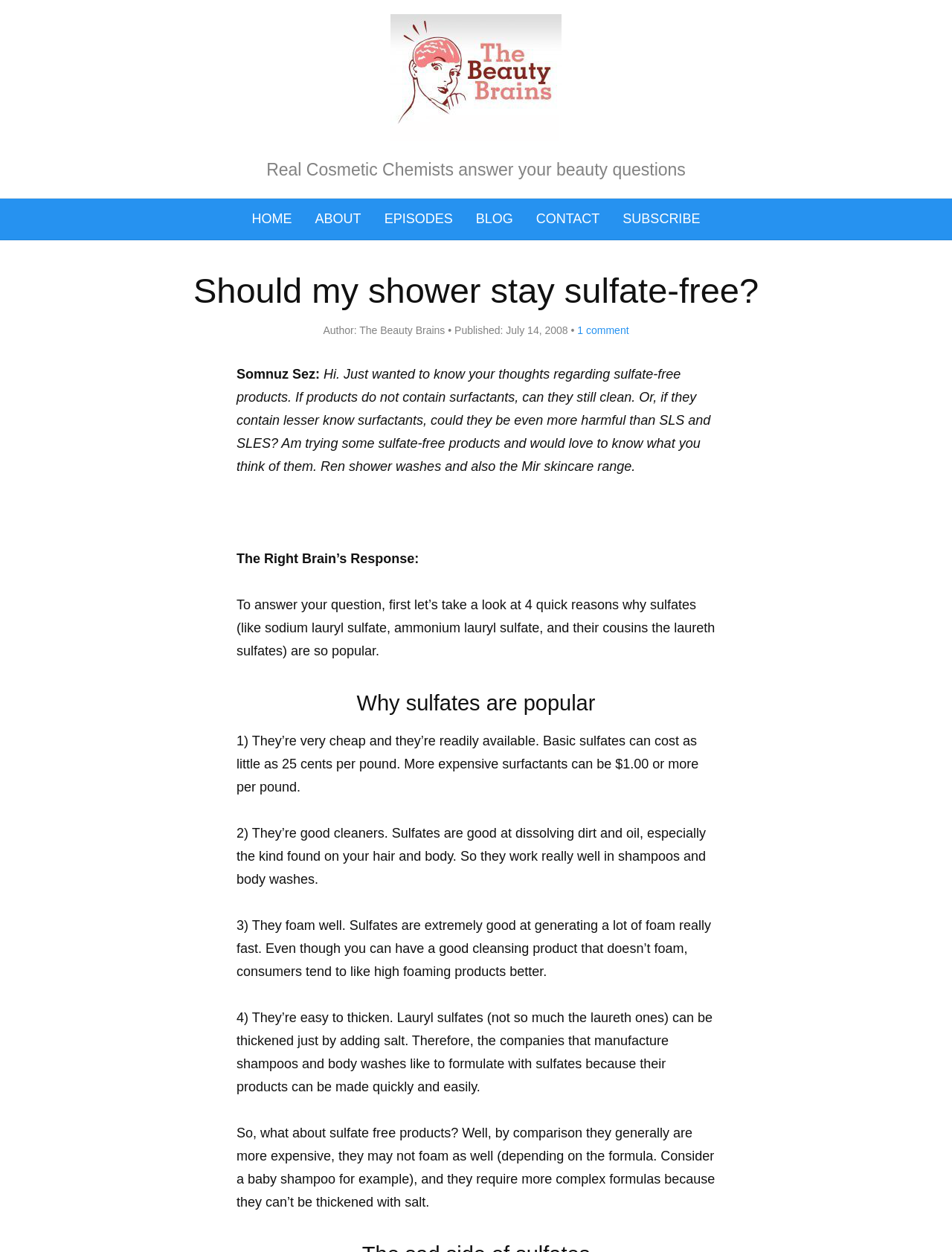Please provide a brief answer to the following inquiry using a single word or phrase:
What is the date of publication of the article?

July 14, 2008